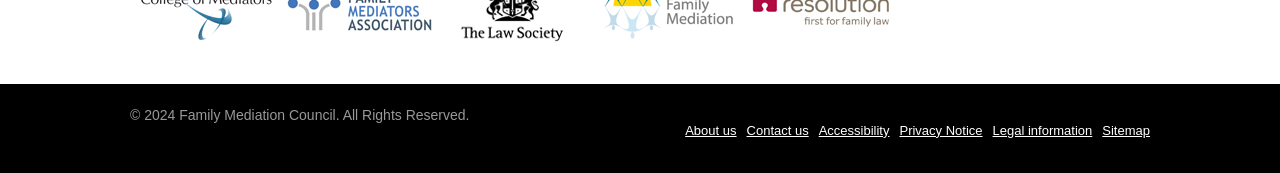What is the purpose of the links at the top?
Provide a fully detailed and comprehensive answer to the question.

By analyzing the links at the top of the webpage, I inferred that their purpose is to provide resources or connections to other relevant organizations in the field of family mediation. These links are likely to offer additional information, services, or support to users visiting the webpage.